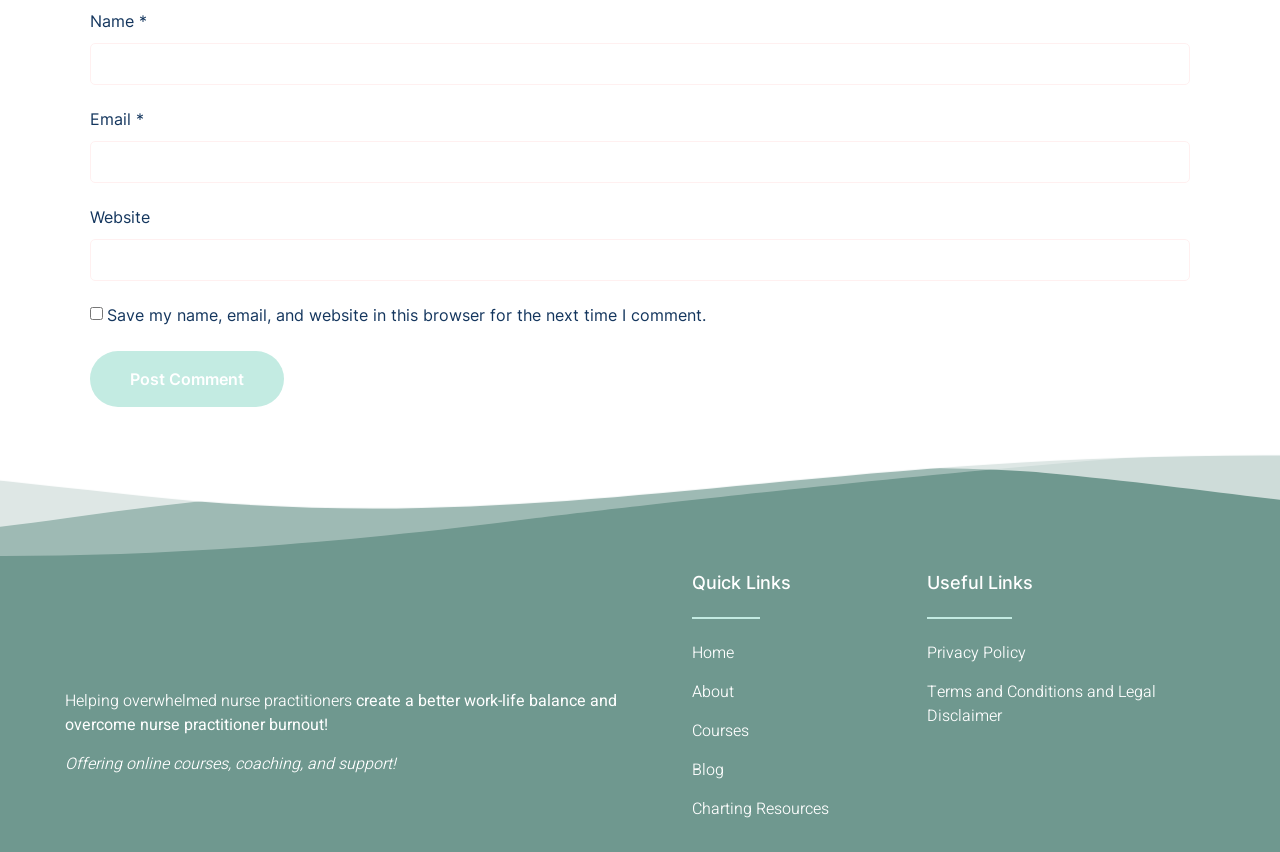Use a single word or phrase to answer the question:
What is the purpose of the checkbox?

Save comment info